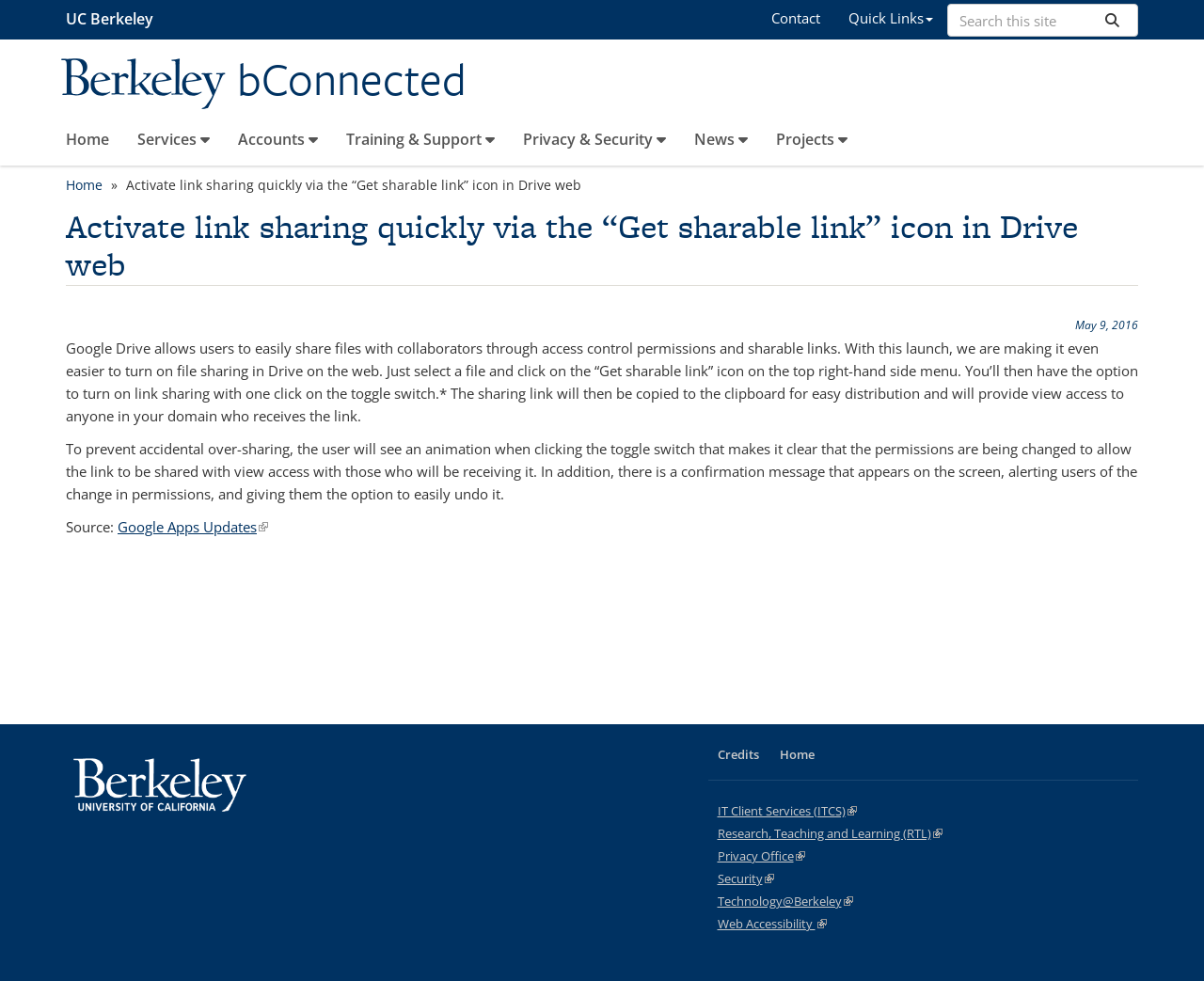Refer to the image and provide an in-depth answer to the question:
What happens when a user clicks the toggle switch to turn on link sharing?

When a user clicks the toggle switch to turn on link sharing, an animation appears, making it clear that the permissions are being changed to allow the link to be shared with view access, and a confirmation message appears on the screen, alerting users of the change in permissions and giving them the option to easily undo it.